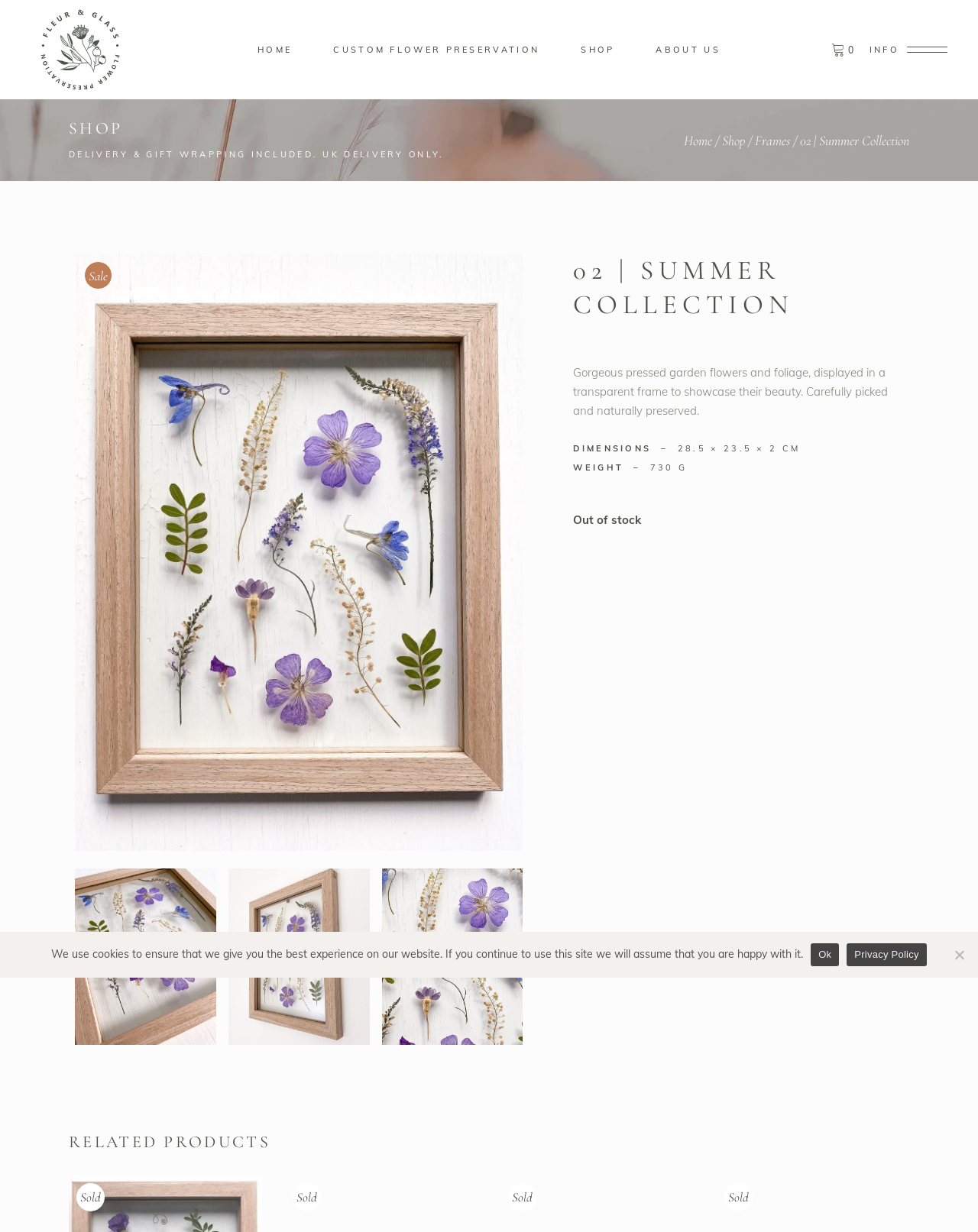Provide the bounding box coordinates of the HTML element described as: "title="IMG_7689 copy"". The bounding box coordinates should be four float numbers between 0 and 1, i.e., [left, top, right, bottom].

[0.39, 0.839, 0.535, 0.85]